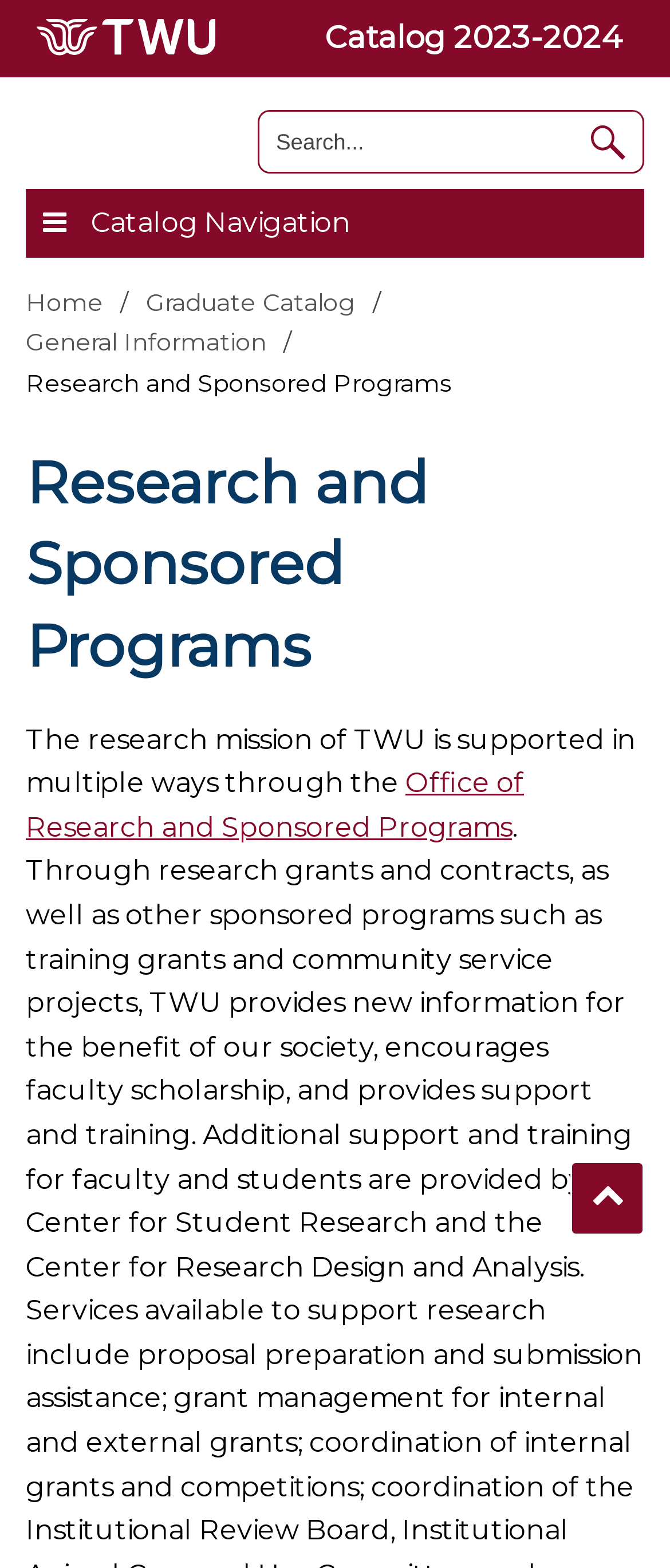Please answer the following question using a single word or phrase: 
What is the purpose of the Office of Research and Sponsored Programs?

Supports research mission